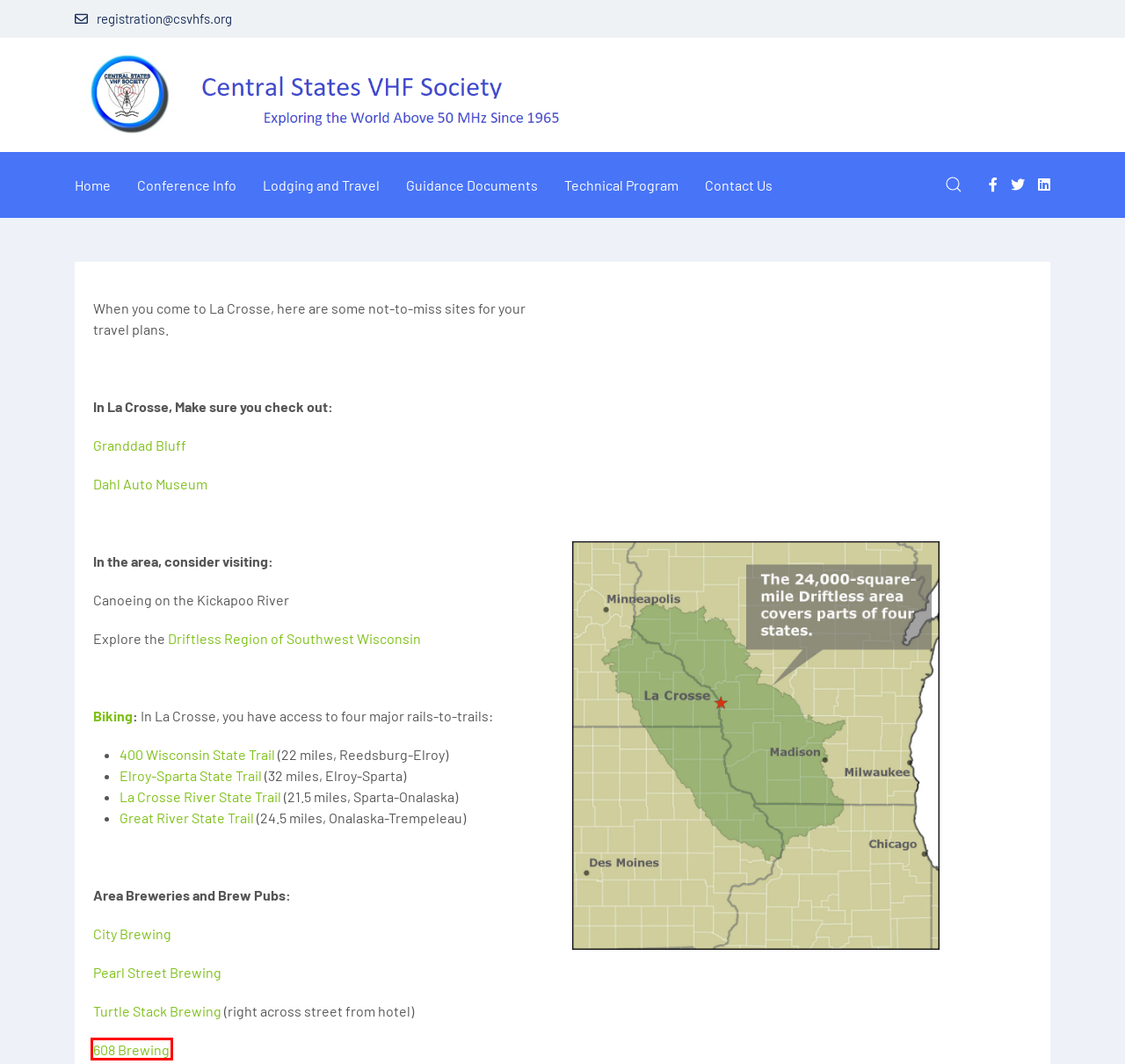You have a screenshot of a webpage with an element surrounded by a red bounding box. Choose the webpage description that best describes the new page after clicking the element inside the red bounding box. Here are the candidates:
A. Elroy Sparta Trail - ExploreLaCrosse
B. 608 Brewing Company - Craft Brewery & Taproom in La Crosse, WI
C. Home - City Brewing Company
D. Turtle Stack Brewery
E. La Crosse River State Trail - ExploreLaCrosse
F. Biking in the La Crosse Region - ExploreLaCrosse
G. 400 State Trail
H. Great River State Trail - ExploreLaCrosse

B